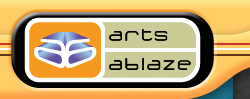Provide a thorough description of the image.

The image features the logo of "Arts Ablaze," an art gallery dedicated to showcasing and selling paintings by the artist James Sheriff. The logo combines a stylized graphic that resembles layers of books or frames, suggesting a connection to art and creativity. The words "arts ablaze" are prominently displayed, with "arts" in lowercase and "ablaze" in a distinct, contemporary font. The vibrant color scheme includes an orange background with white and olive green accents, creating a visually striking and inviting brand identity that embodies passion for art. This logo encapsulates the gallery's mission to ignite interest and appreciation for artistic expression.